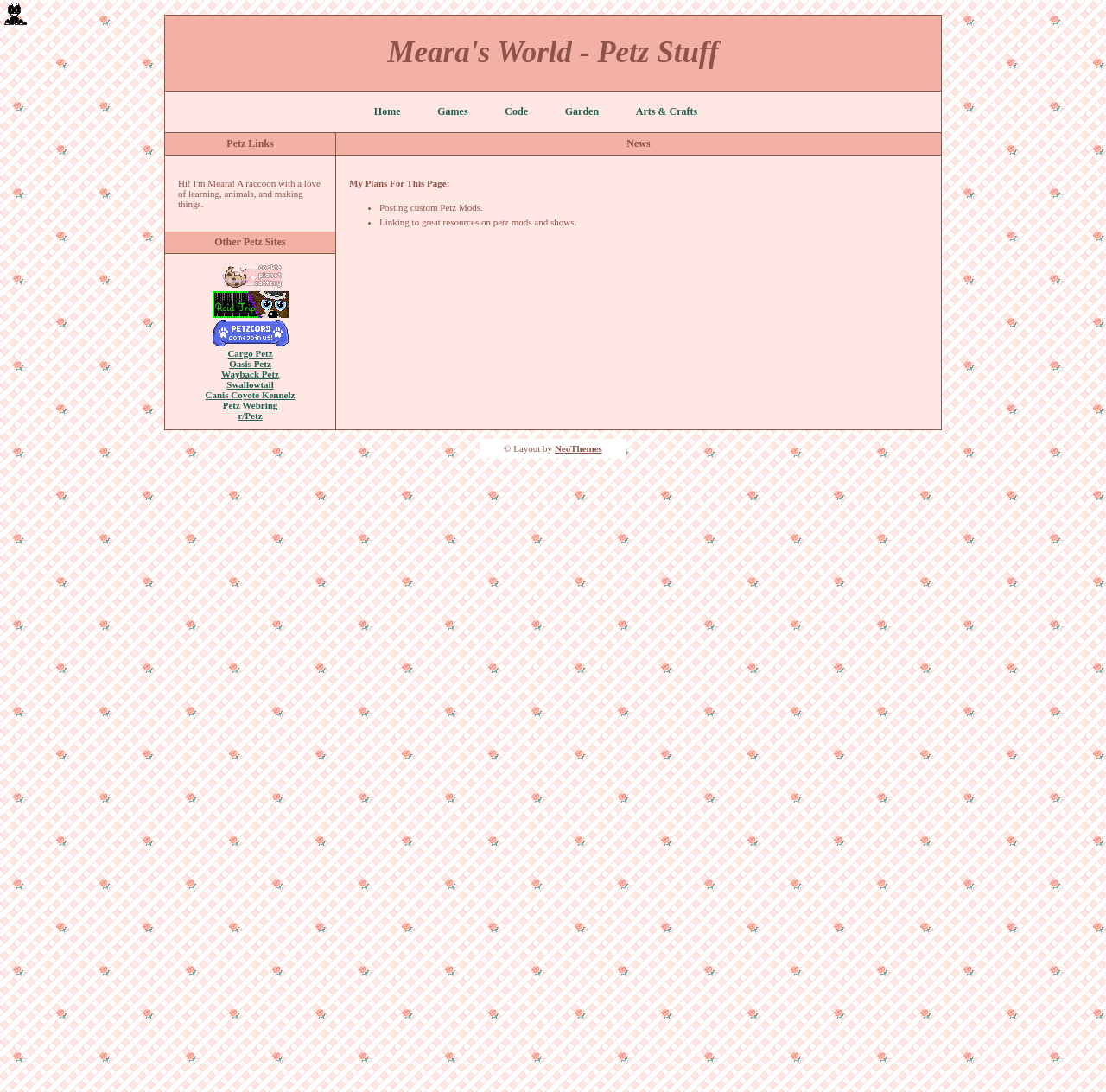Please find the bounding box coordinates of the clickable region needed to complete the following instruction: "Check out the 'Cargo Petz' link". The bounding box coordinates must consist of four float numbers between 0 and 1, i.e., [left, top, right, bottom].

[0.206, 0.319, 0.247, 0.328]